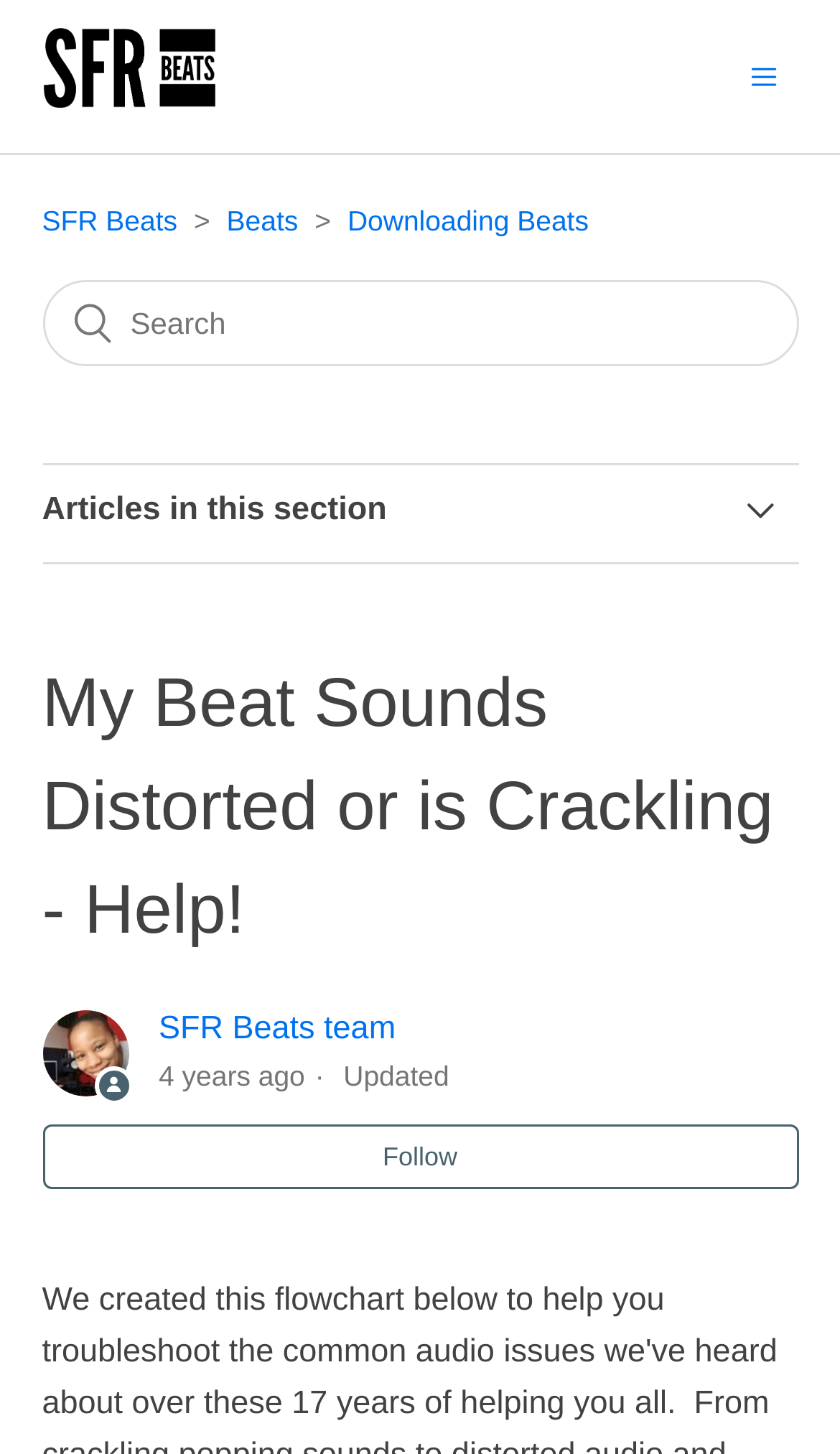Analyze and describe the webpage in a detailed narrative.

This webpage is a help center article from SFR Beats, focused on troubleshooting common audio issues. At the top left, there is a link to the SFR Beats Help Center home page, accompanied by a small image. Next to it, a toggle navigation menu button is located. 

Below these elements, a navigation menu is displayed, containing list items with links to different sections, including "SFR Beats", "Beats", and "Downloading Beats". A search bar is also present, allowing users to search for specific topics.

The main content of the page is divided into sections, with a heading "Articles in this section" at the top. Below this heading, there are several links to related articles, including the current article "My Beat Sounds Distorted or is Crackling - Help!". 

The main article content starts with a heading "My Beat Sounds Distorted or is Crackling - Help!", followed by a brief description and a link to the SFR Beats team. The article was last updated on October 31, 2020, and this information is displayed along with a "Follow" button at the bottom of the page.